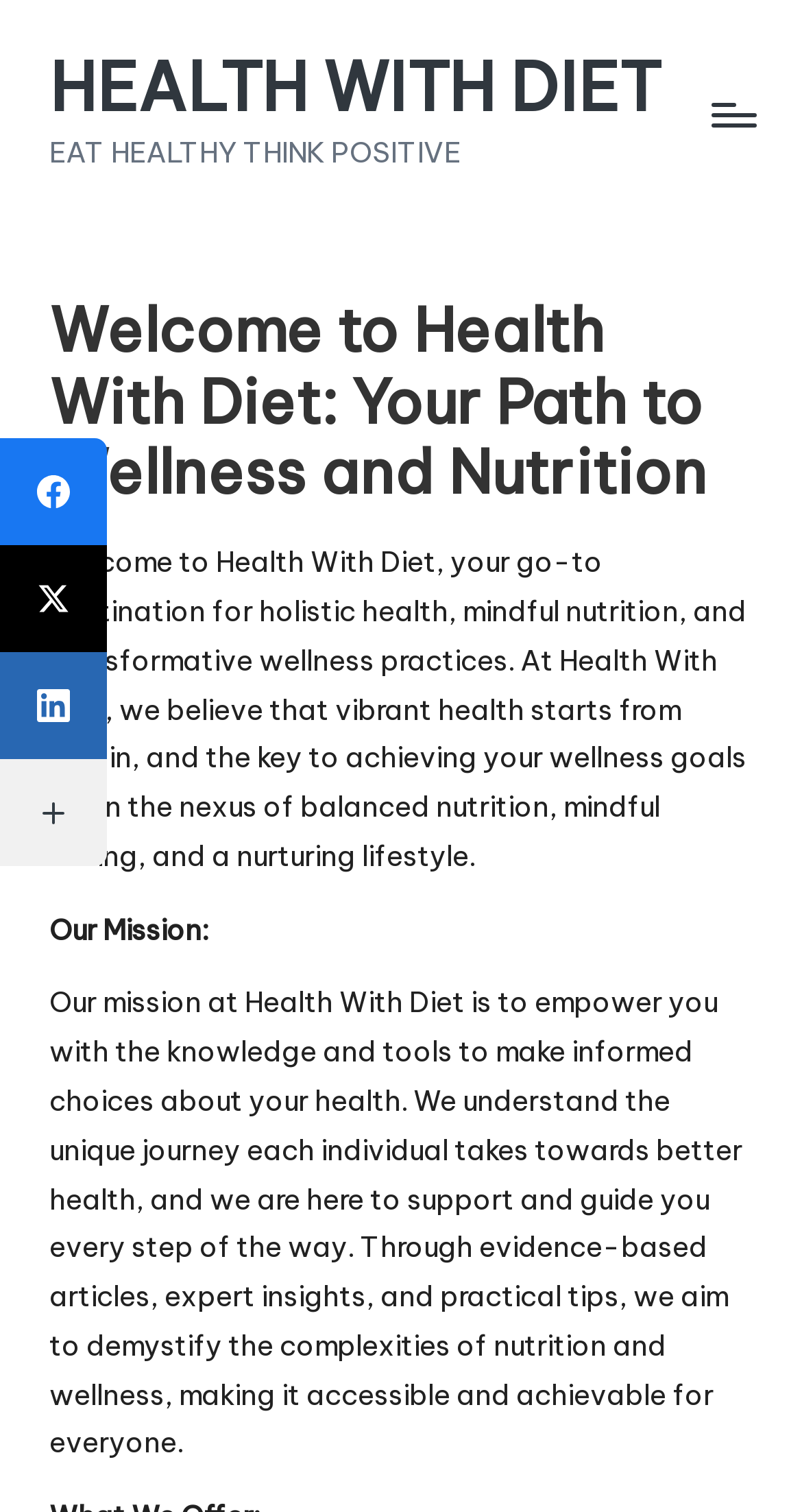Review the image closely and give a comprehensive answer to the question: What is the mission of Health With Diet?

The mission of Health With Diet can be found in the StaticText element that reads 'Our mission at Health With Diet is to empower you with the knowledge and tools to make informed choices about your health...'. This text explains the purpose and goal of the website.